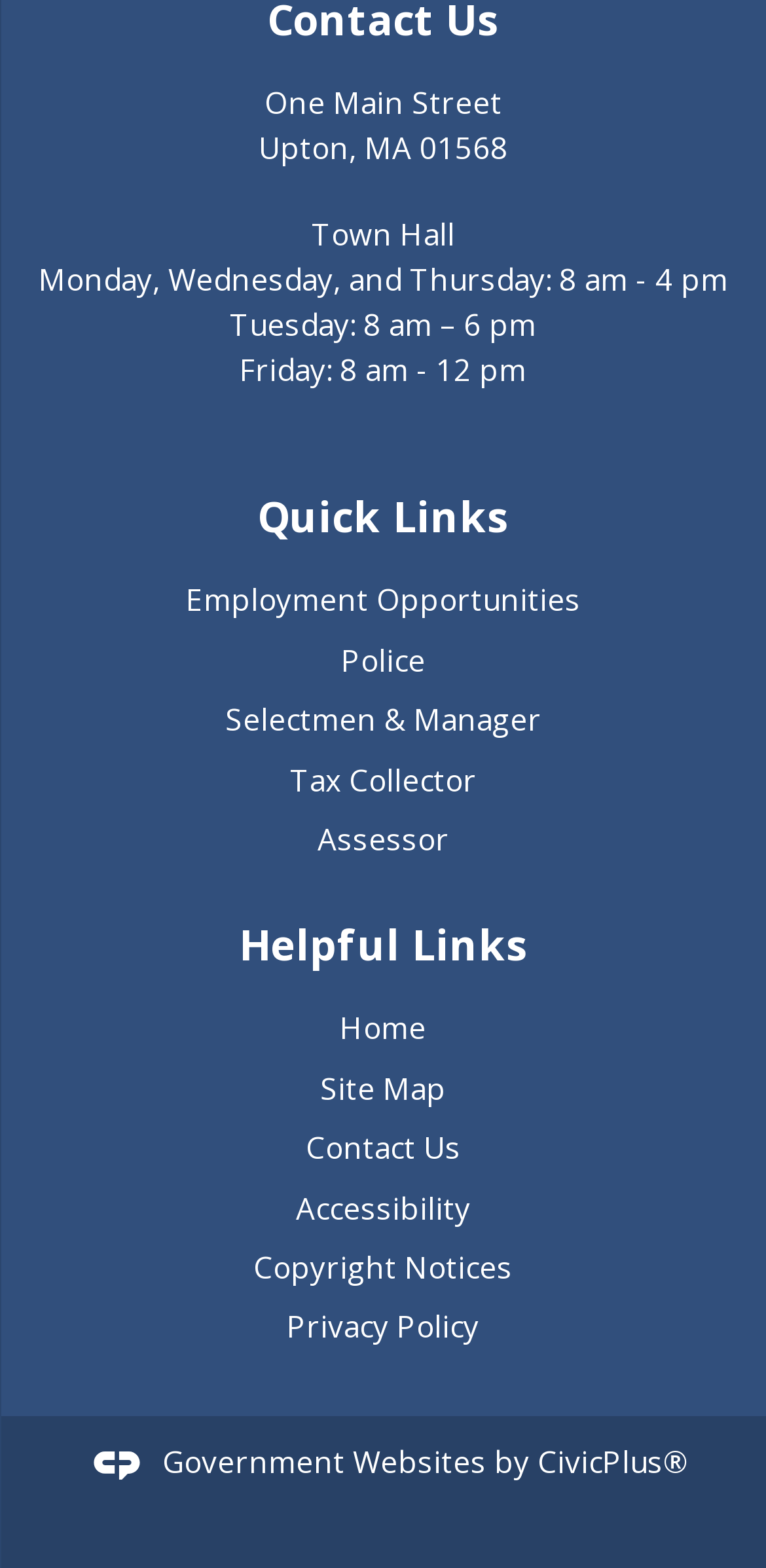Given the element description, predict the bounding box coordinates in the format (top-left x, top-left y, bottom-right x, bottom-right y). Make sure all values are between 0 and 1. Here is the element description: Copyright Notices

[0.331, 0.795, 0.669, 0.82]